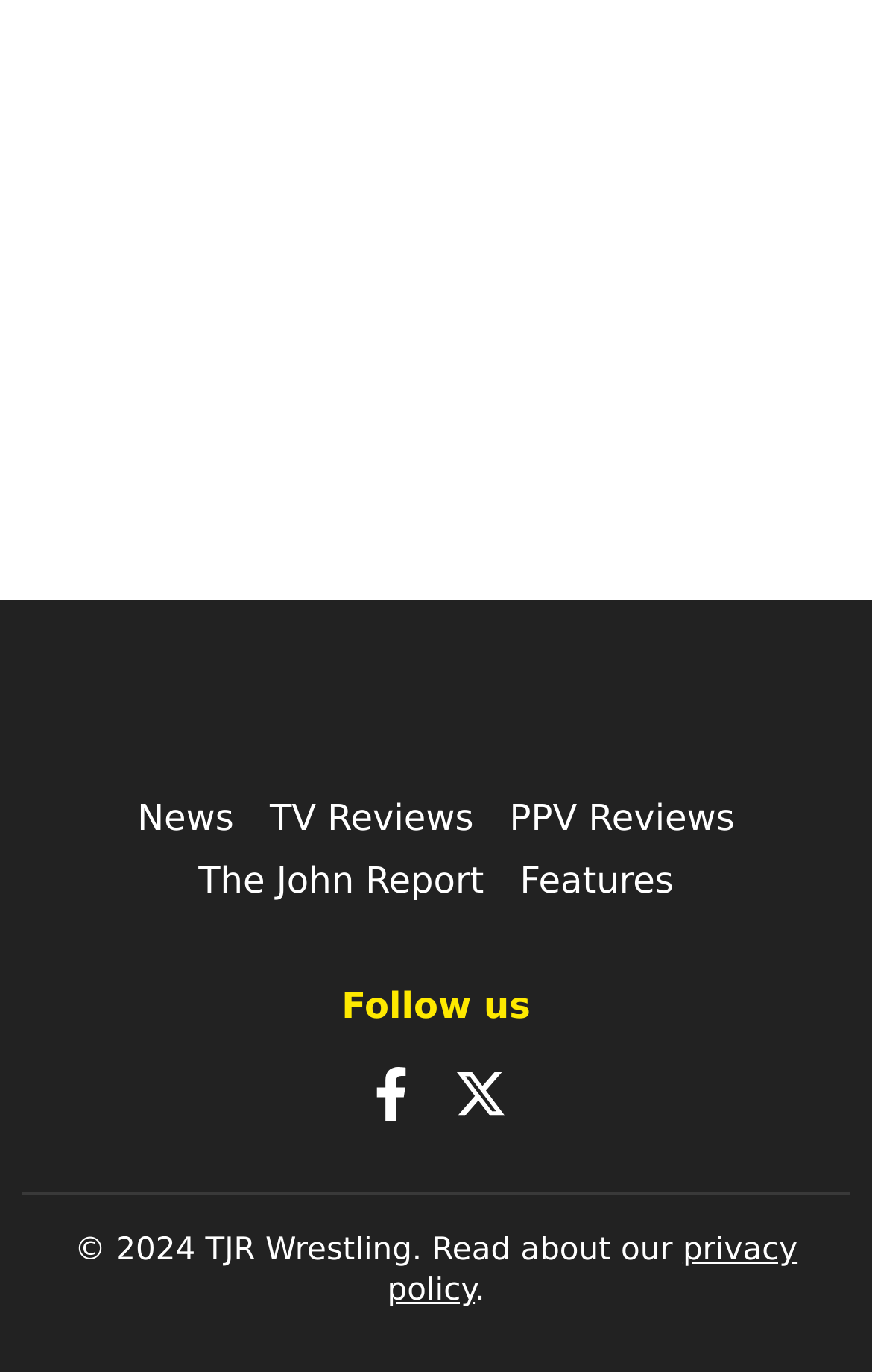Locate the bounding box coordinates of the element that should be clicked to execute the following instruction: "Click on News".

[0.157, 0.58, 0.268, 0.611]